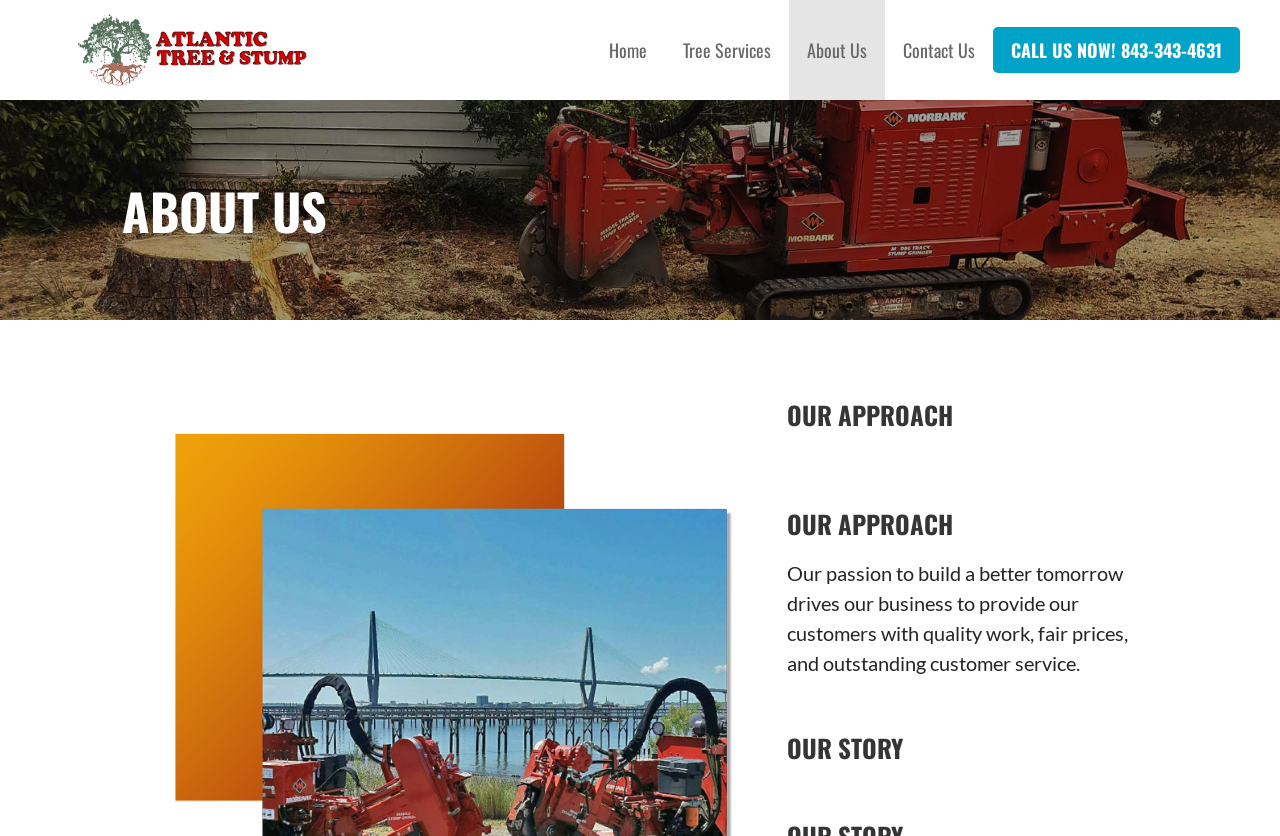Please examine the image and provide a detailed answer to the question: What is the company name?

I found the company name by looking at the top-left corner of the webpage, where there is a link and an image with the same text 'Atlantic Tree and Stump - Tree Services in Charleston SC'.